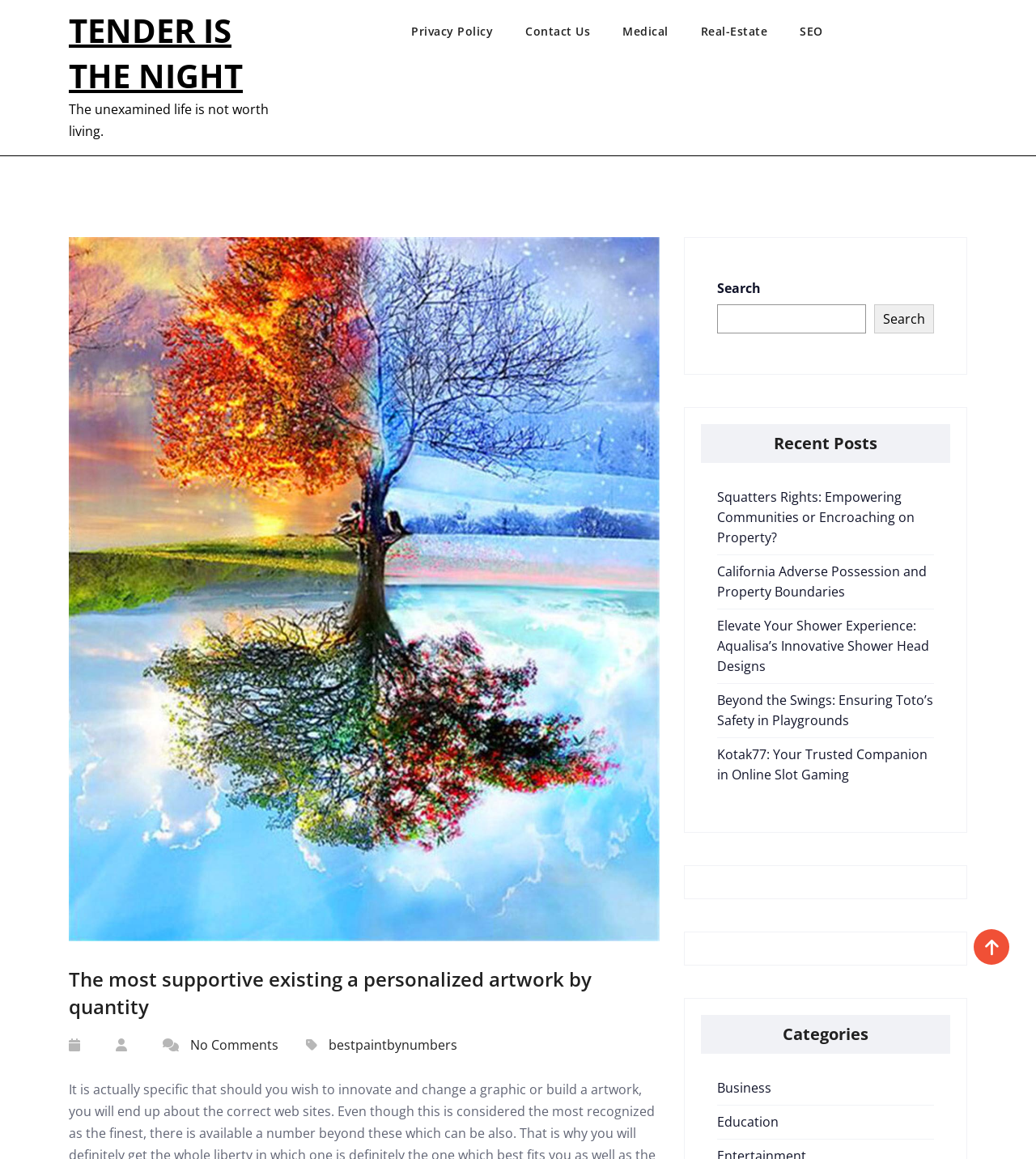Identify the bounding box coordinates of the region that needs to be clicked to carry out this instruction: "Search for something". Provide these coordinates as four float numbers ranging from 0 to 1, i.e., [left, top, right, bottom].

[0.677, 0.219, 0.917, 0.309]